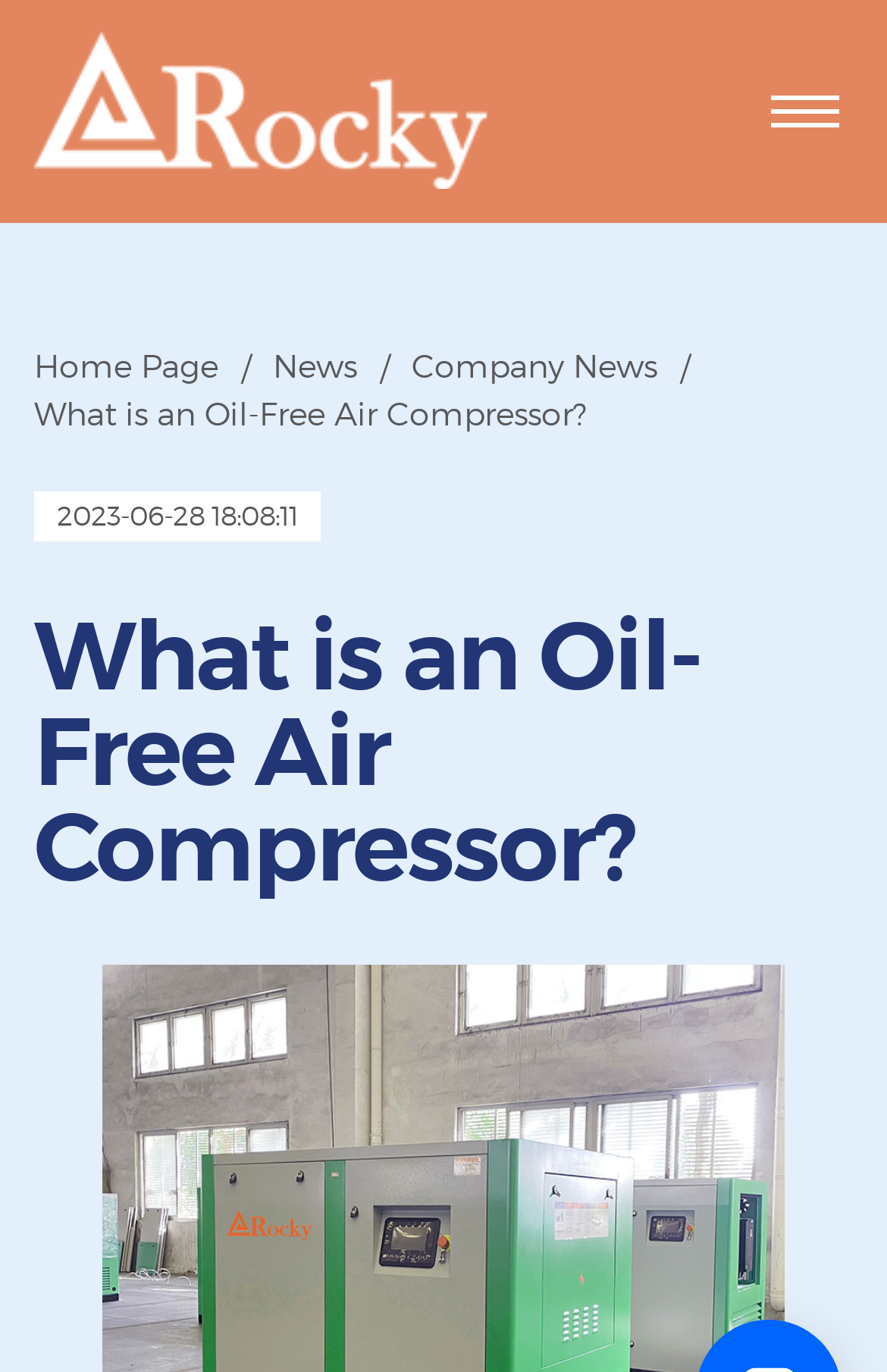How many headings are there on the webpage?
Kindly give a detailed and elaborate answer to the question.

I counted the number of headings by looking at the heading elements on the webpage, and found only one heading element with the text 'What is an Oil-Free Air Compressor?'.